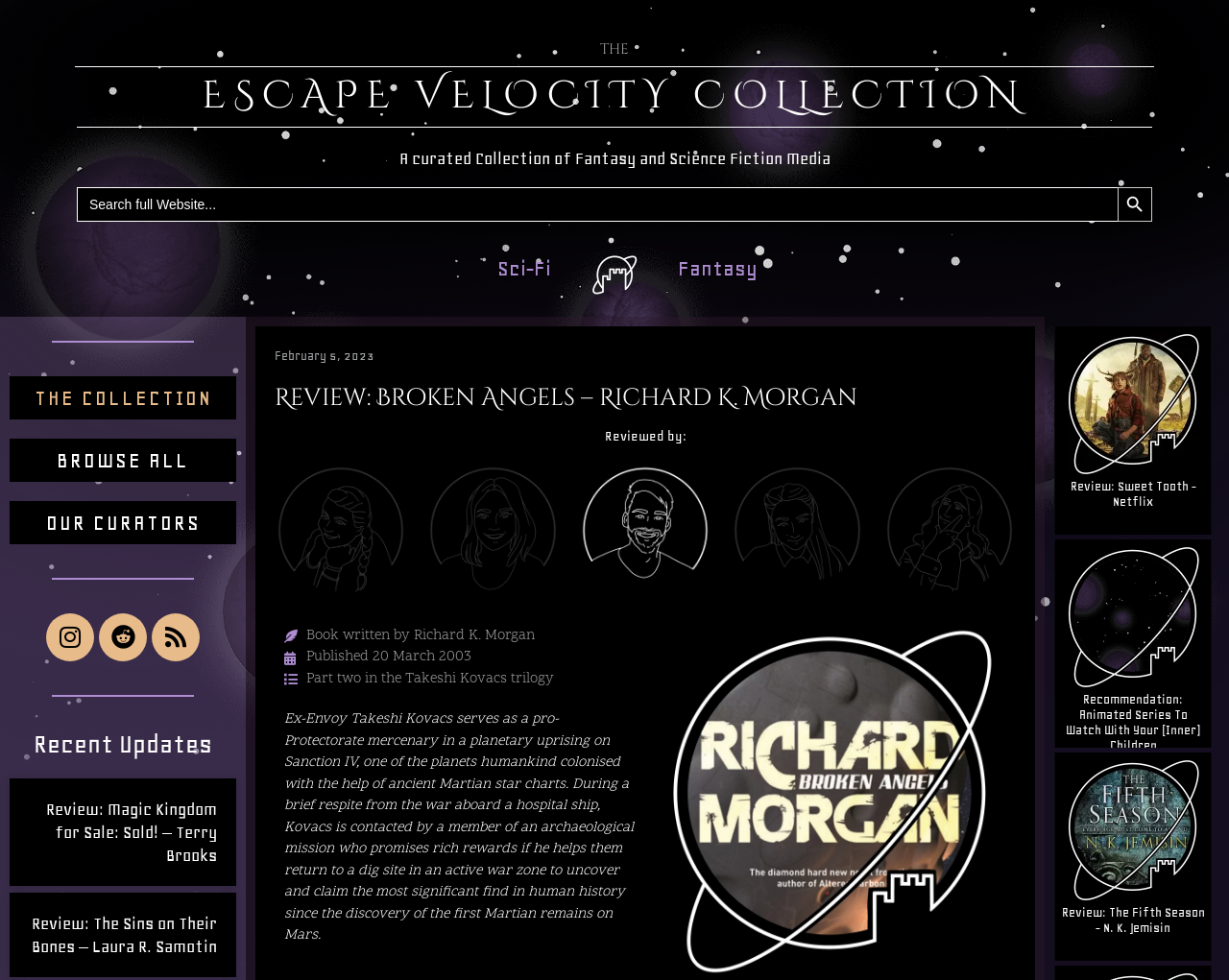Please mark the bounding box coordinates of the area that should be clicked to carry out the instruction: "Search for something".

[0.062, 0.191, 0.938, 0.226]